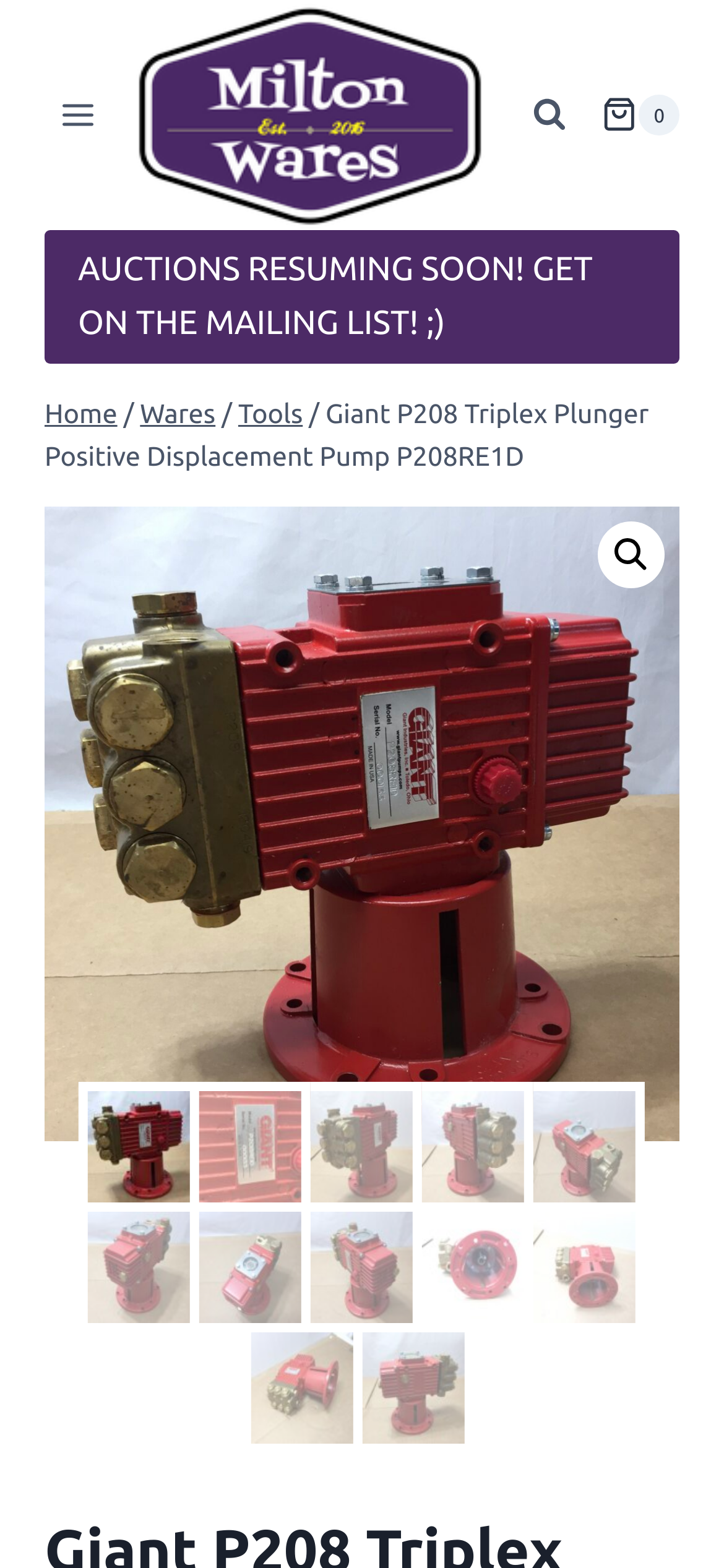Find the bounding box coordinates of the clickable area that will achieve the following instruction: "Go to Milton Wares".

[0.181, 0.0, 0.674, 0.147]